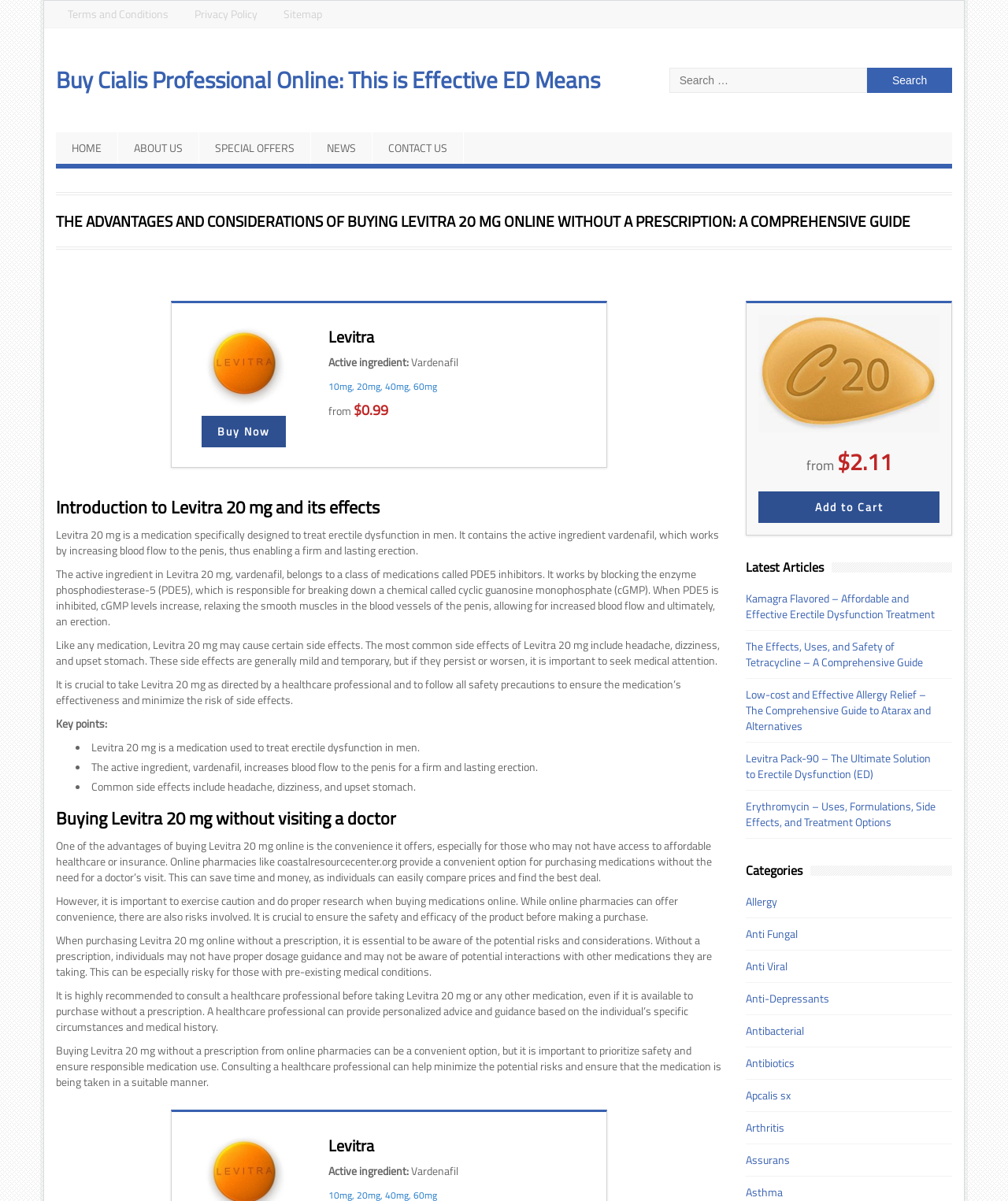Write an elaborate caption that captures the essence of the webpage.

This webpage is a comprehensive guide to buying Levitra 20 mg online without a prescription. At the top of the page, there are links to "Terms and Conditions", "Privacy Policy", and "Sitemap" on the left, and a search box with a "Search" button on the right. Below this, there is a navigation menu with links to "HOME", "ABOUT US", "SPECIAL OFFERS", "NEWS", and "CONTACT US".

The main content of the page is divided into several sections. The first section has a heading "THE ADVANTAGES AND CONSIDERATIONS OF BUYING LEVITRA 20 MG ONLINE WITHOUT A PRESCRIPTION: A COMPREHENSIVE GUIDE" and an image of Levitra. Below this, there is a "Buy Now" link and some text describing Levitra, including its active ingredient, available dosages, and price.

The next section has a heading "Introduction to Levitra 20 mg and its effects" and provides a detailed description of how Levitra works, its effects, and potential side effects. This is followed by a section with a heading "Key points:" that summarizes the main points about Levitra 20 mg.

The following section has a heading "Buying Levitra 20 mg without visiting a doctor" and discusses the advantages and risks of buying Levitra 20 mg online without a prescription. It emphasizes the importance of consulting a healthcare professional before taking the medication.

On the right side of the page, there is a section with a heading "Levitra" that provides some information about Levitra, including its active ingredient and price. Below this, there is a section with a heading "Latest Articles" that lists several links to articles about various medications and health topics. Further down, there is a section with a heading "Categories" that lists links to various categories of medications and health topics.

Throughout the page, there are several images, including an image of Cialis Professional, and links to other related articles and products.